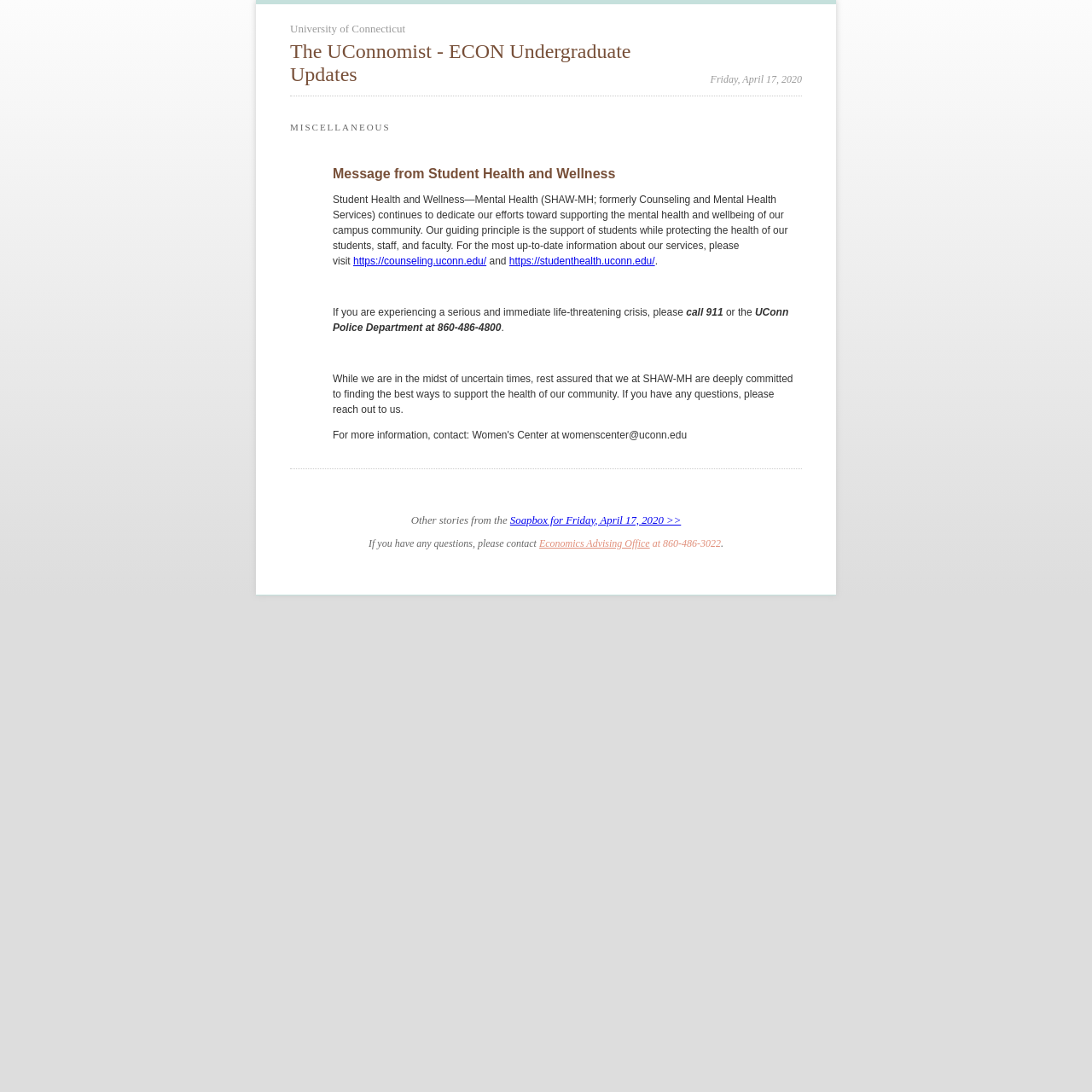What is the date mentioned in the message from Student Health and Wellness?
Please provide a single word or phrase as your answer based on the screenshot.

Friday, April 17, 2020